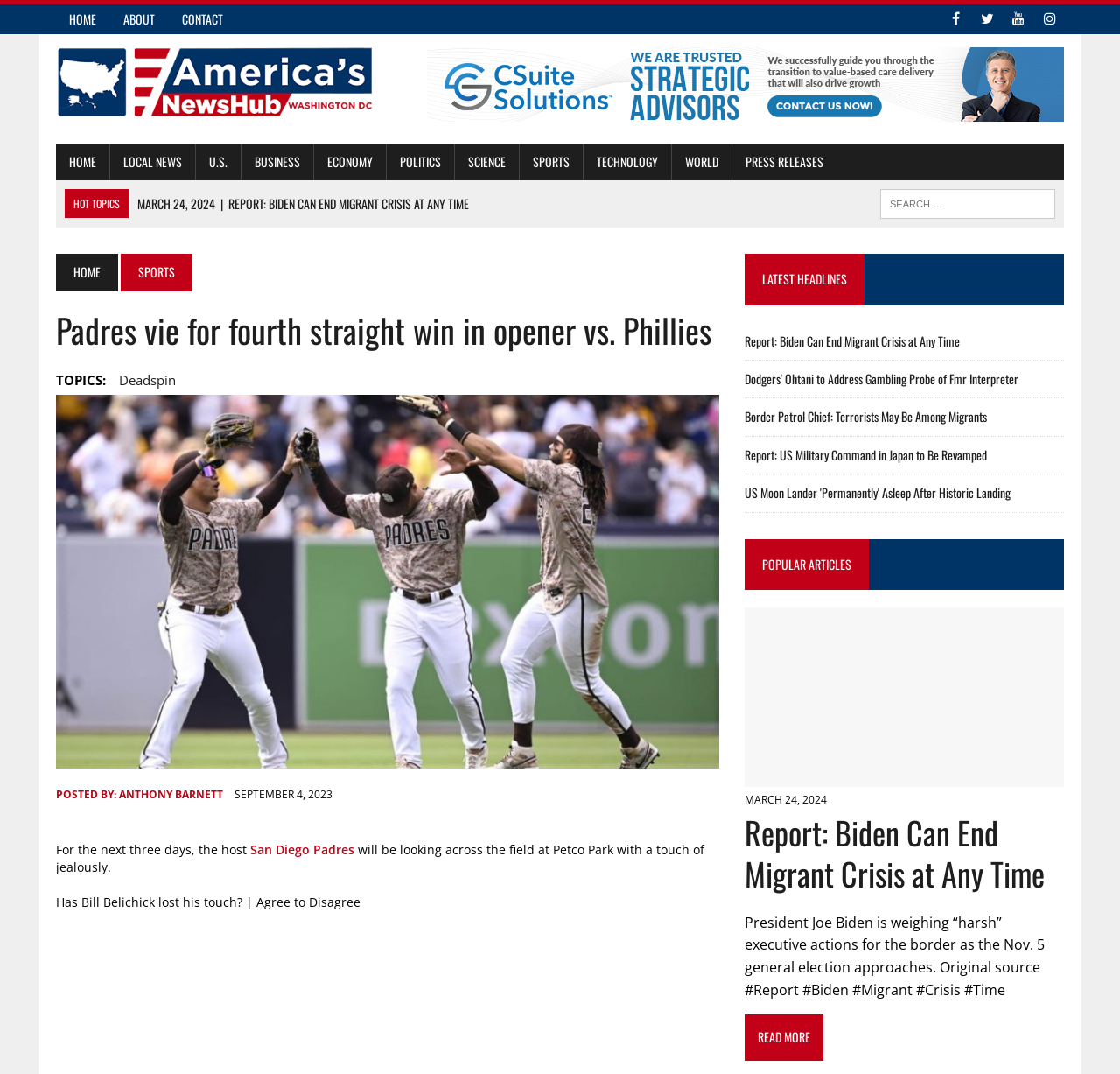Find the headline of the webpage and generate its text content.

Padres vie for fourth straight win in opener vs. Phillies